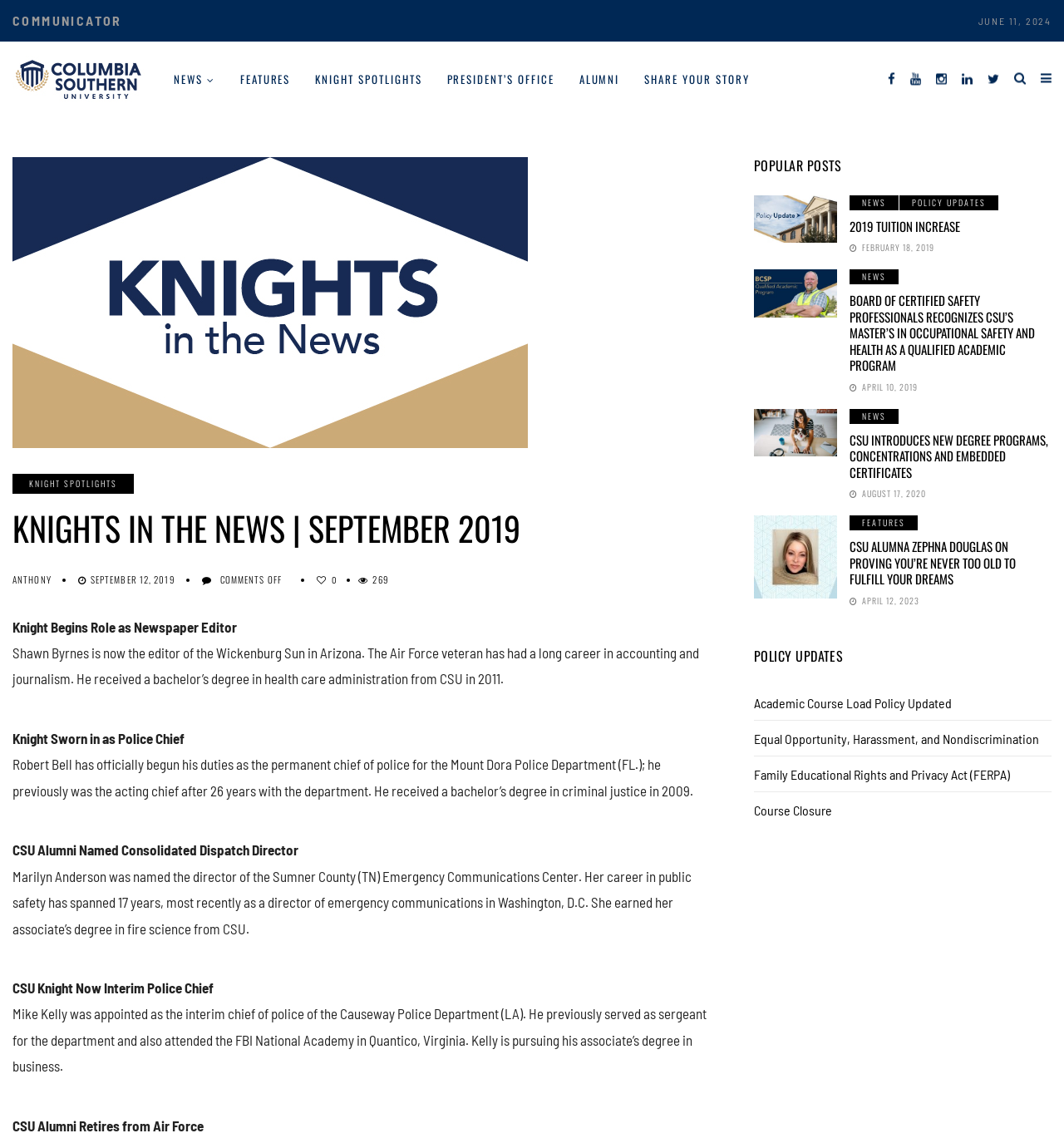What is the name of the magazine or publication where the news articles are published?
Based on the visual information, provide a detailed and comprehensive answer.

The webpage has a heading 'Knights in the News | September 2019 - The Columbia Southern University Communicator', indicating that the news articles are published in 'The Columbia Southern University Communicator'.